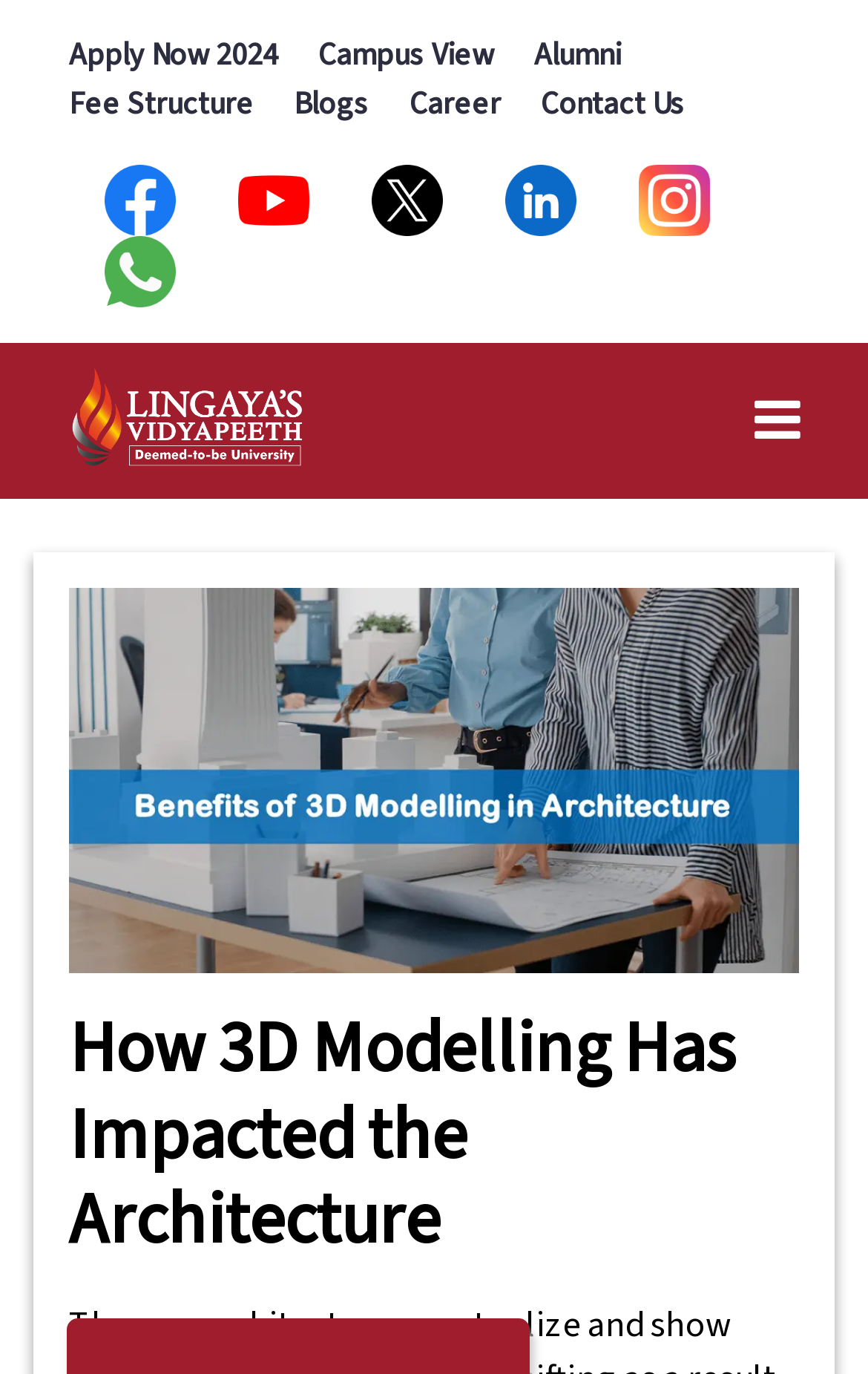Given the element description, predict the bounding box coordinates in the format (top-left x, top-left y, bottom-right x, bottom-right y), using floating point numbers between 0 and 1: aria-label="LinkedIn"

[0.582, 0.129, 0.664, 0.161]